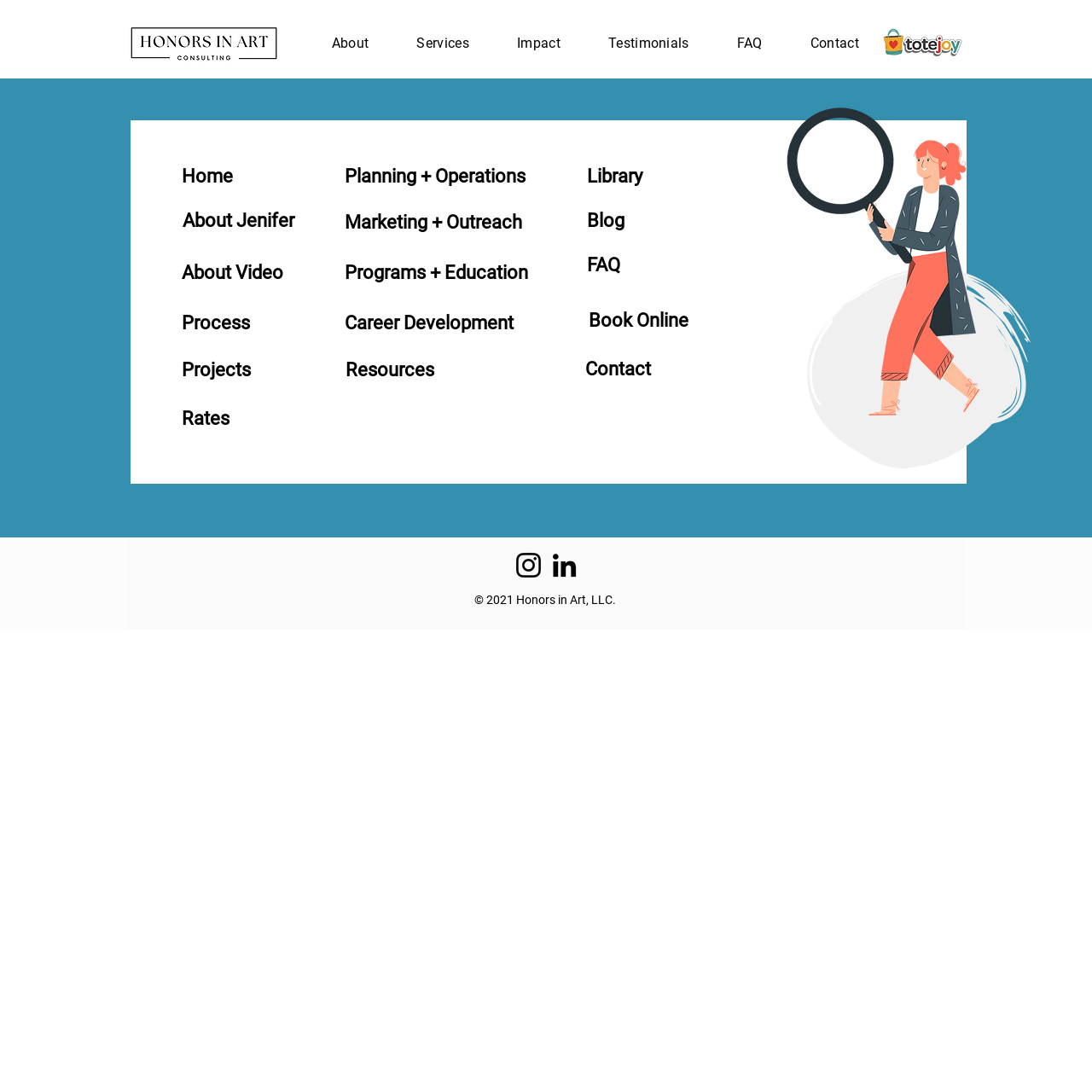Locate the bounding box coordinates of the area you need to click to fulfill this instruction: 'Generate AI images'. The coordinates must be in the form of four float numbers ranging from 0 to 1: [left, top, right, bottom].

None